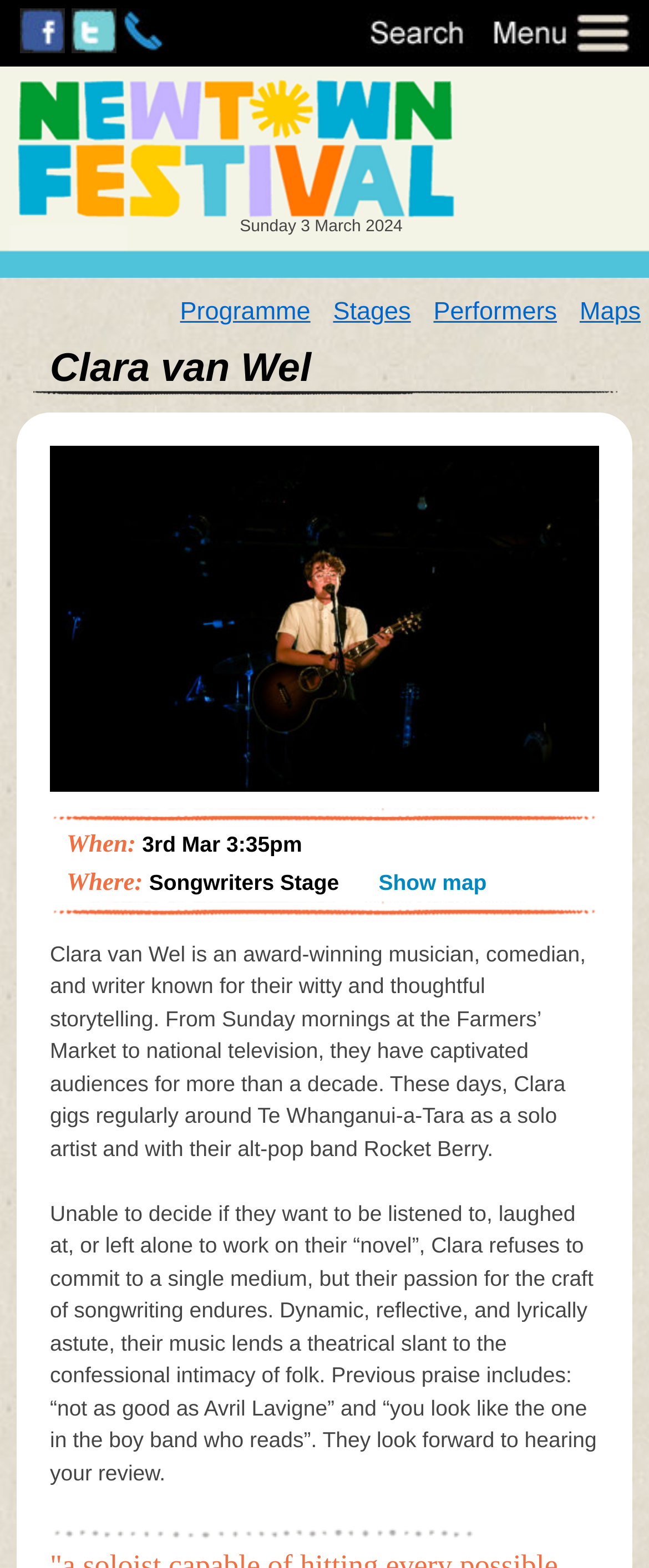Please determine the main heading text of this webpage.

Clara van Wel